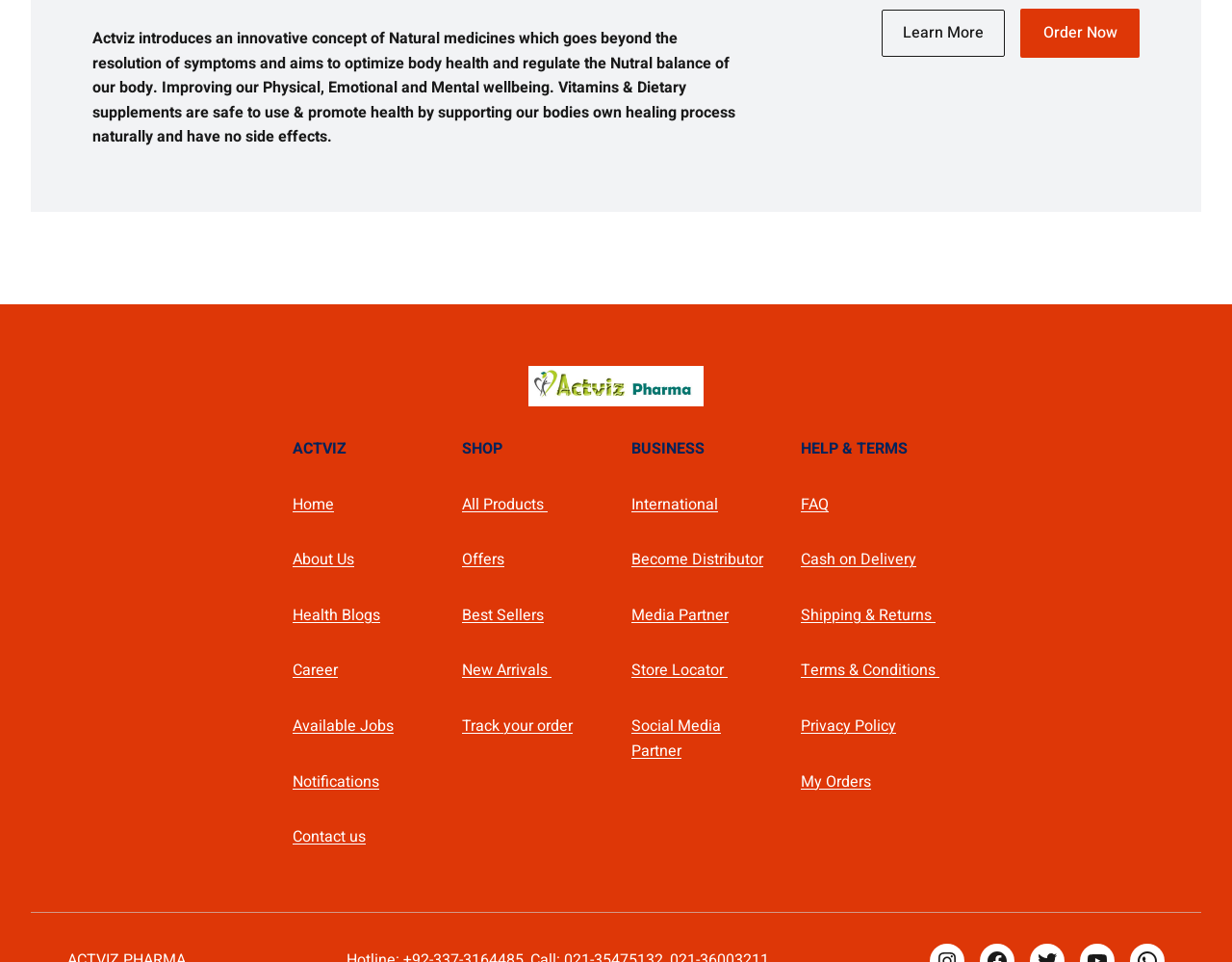What are the three main categories on the webpage?
Carefully analyze the image and provide a thorough answer to the question.

The three main categories on the webpage are HOME, SHOP, and BUSINESS, which are indicated by the static text elements 'ACTVIZ', 'SHOP', and 'BUSINESS' respectively, and each category has its own set of links and subcategories.